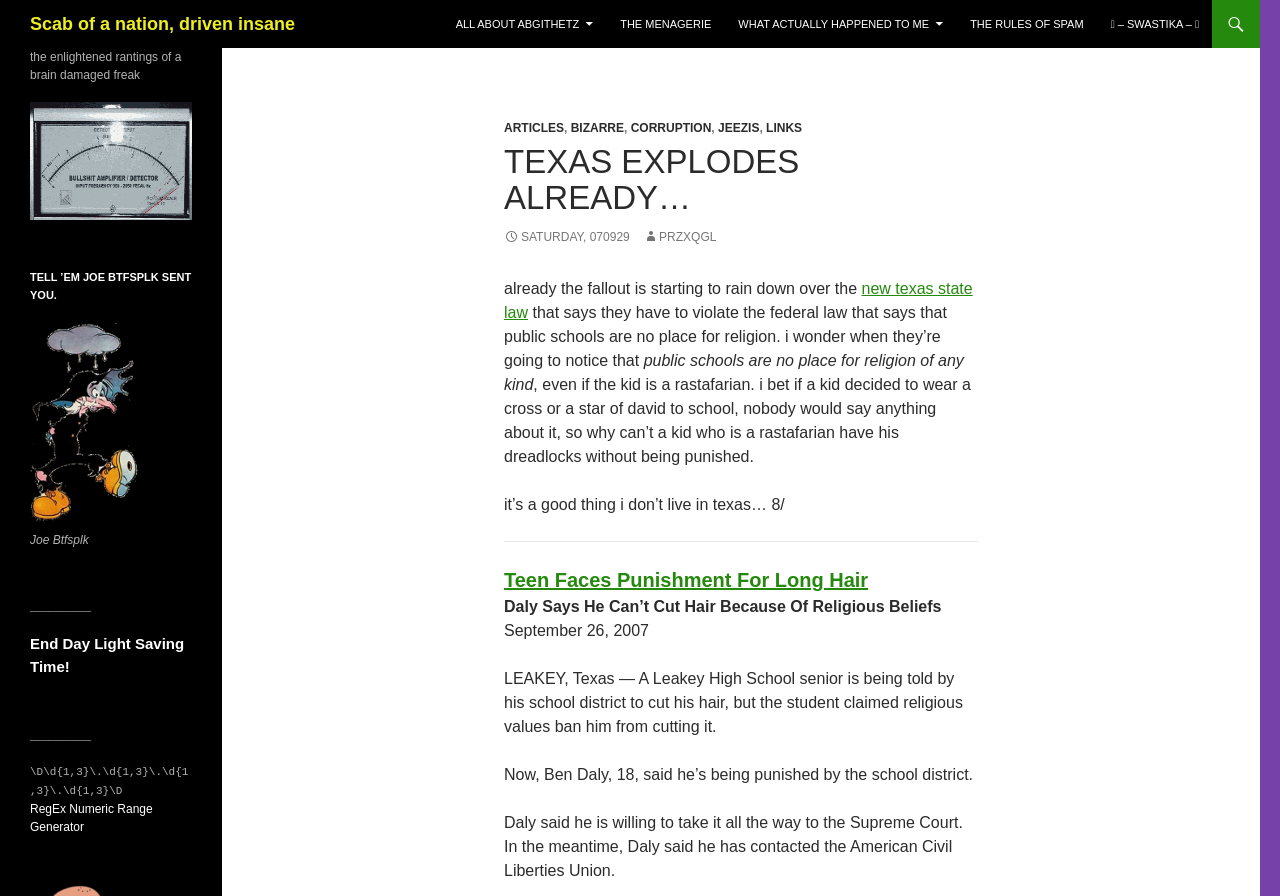Give a comprehensive overview of the webpage, including key elements.

This webpage appears to be a personal blog or opinion-based website. At the top, there is a heading that reads "Scab of a nation, driven insane" and a link with the same text. Below this, there are several links to different sections or articles, including "ALL ABOUT ABGITHETZ", "THE MENAGERIE", and "WHAT ACTUALLY HAPPENED TO ME".

To the right of these links, there is a header section with links to categories such as "ARTICLES", "BIZARRE", "CORRUPTION", and "LINKS". Below this, there is a heading that reads "TEXAS EXPLODES ALREADY…" and a link to an article with a date "SATURDAY, 070929".

The main content of the webpage appears to be an article discussing a new Texas state law that allows religion in public schools. The article expresses the author's opinion on the matter, stating that it is unfair to allow certain religions but not others. The text is interspersed with links to related articles, such as "Teen Faces Punishment For Long Hair".

Below the main article, there is a separator line, and then a section with a heading that reads "the enlightened rantings of a brain damaged freak". This section contains several links and headings, including a figure with an image and a link to "Tell 'em Joe Btfsplk sent you!". There are also links to other articles or sections, such as "End Day Light Saving Time!" and "RegEx Numeric Range Generator".

Overall, the webpage appears to be a personal blog or opinion-based website with a focus on discussing and sharing articles and ideas on various topics.